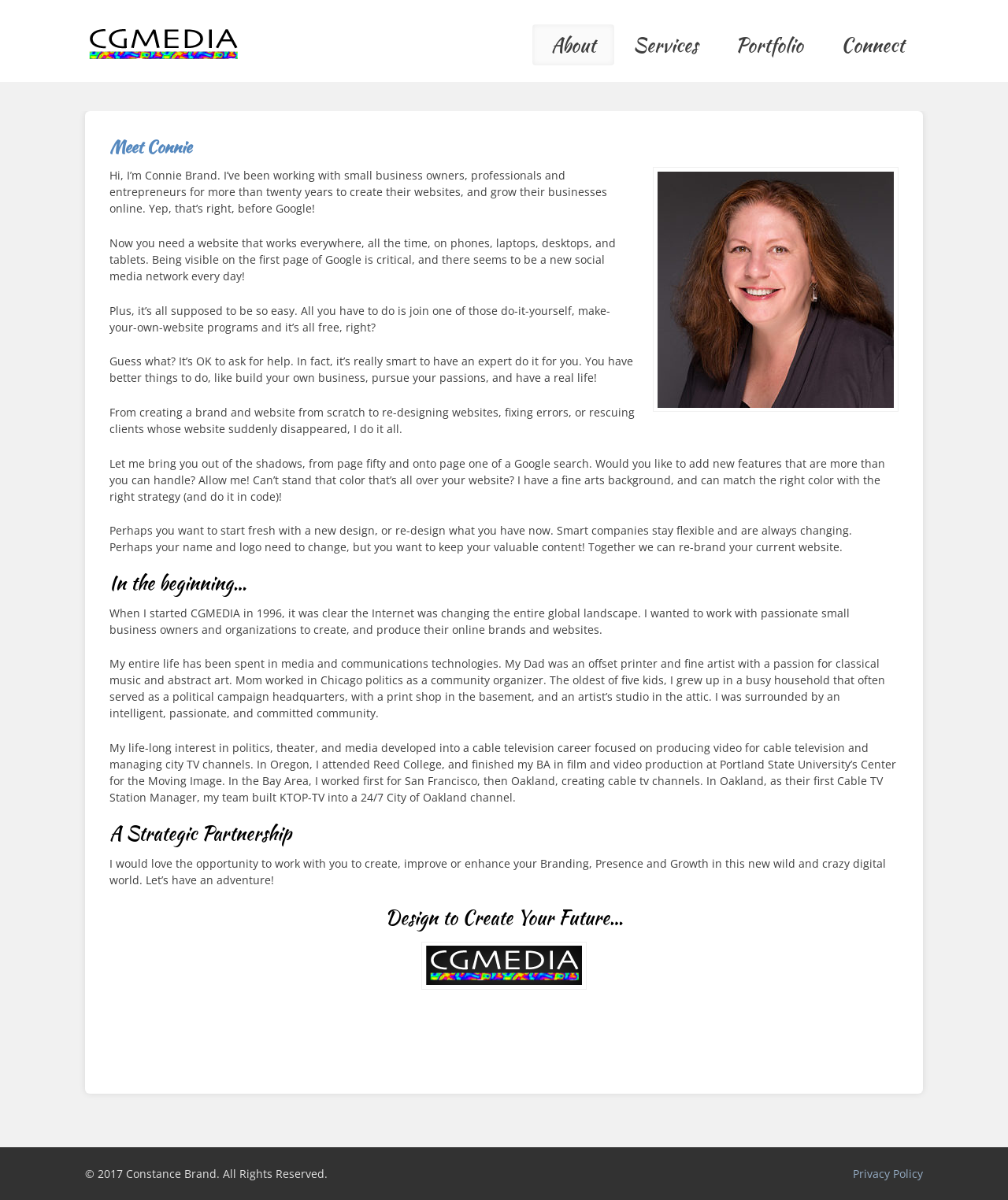What is the main service provided by CGMEDIA?
Please ensure your answer to the question is detailed and covers all necessary aspects.

The answer can be inferred from the text 'I’ve been working with small business owners, professionals and entrepreneurs for more than twenty years to create their websites, and grow their businesses online.' which suggests that web design and online brand media are the main services provided by CGMEDIA.